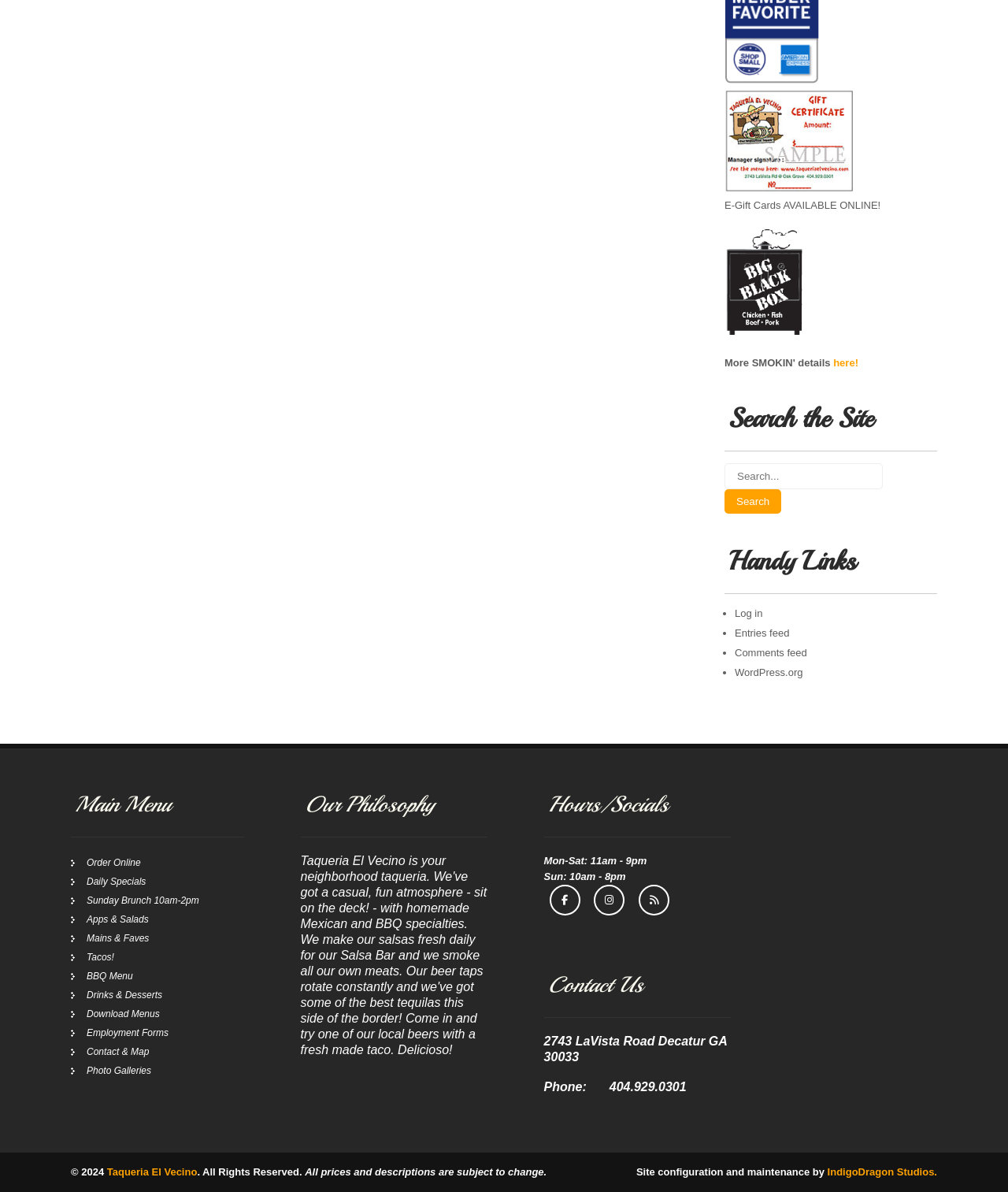Show the bounding box coordinates for the HTML element as described: "WordPress.org".

[0.729, 0.559, 0.796, 0.569]